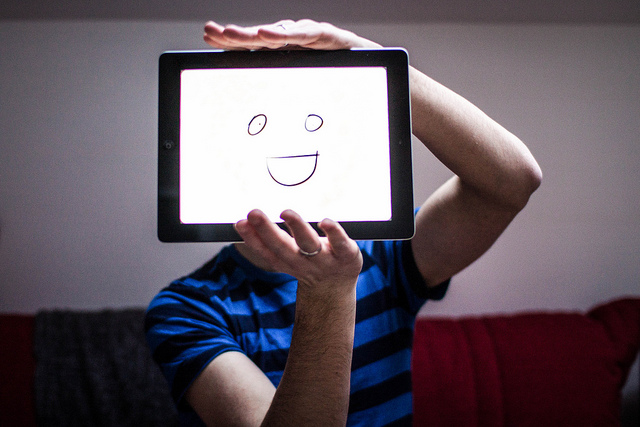Explain the image in a detailed and descriptive way.

The image features a person holding a tablet in front of their face, displaying a simple, cheerful smiley face on the screen. The individual, dressed in a blue and black striped shirt, is positioned against a soft, blurred background that hints at a cozy indoor setting. This playful pose highlights the theme of positivity and the uplifting effects of engaging with enjoyable distractions, as discussed in the surrounding content about exercise and mood enhancement. This visual encapsulates the message that bringing joy into activities, such as exercising, can significantly boost one's mood.